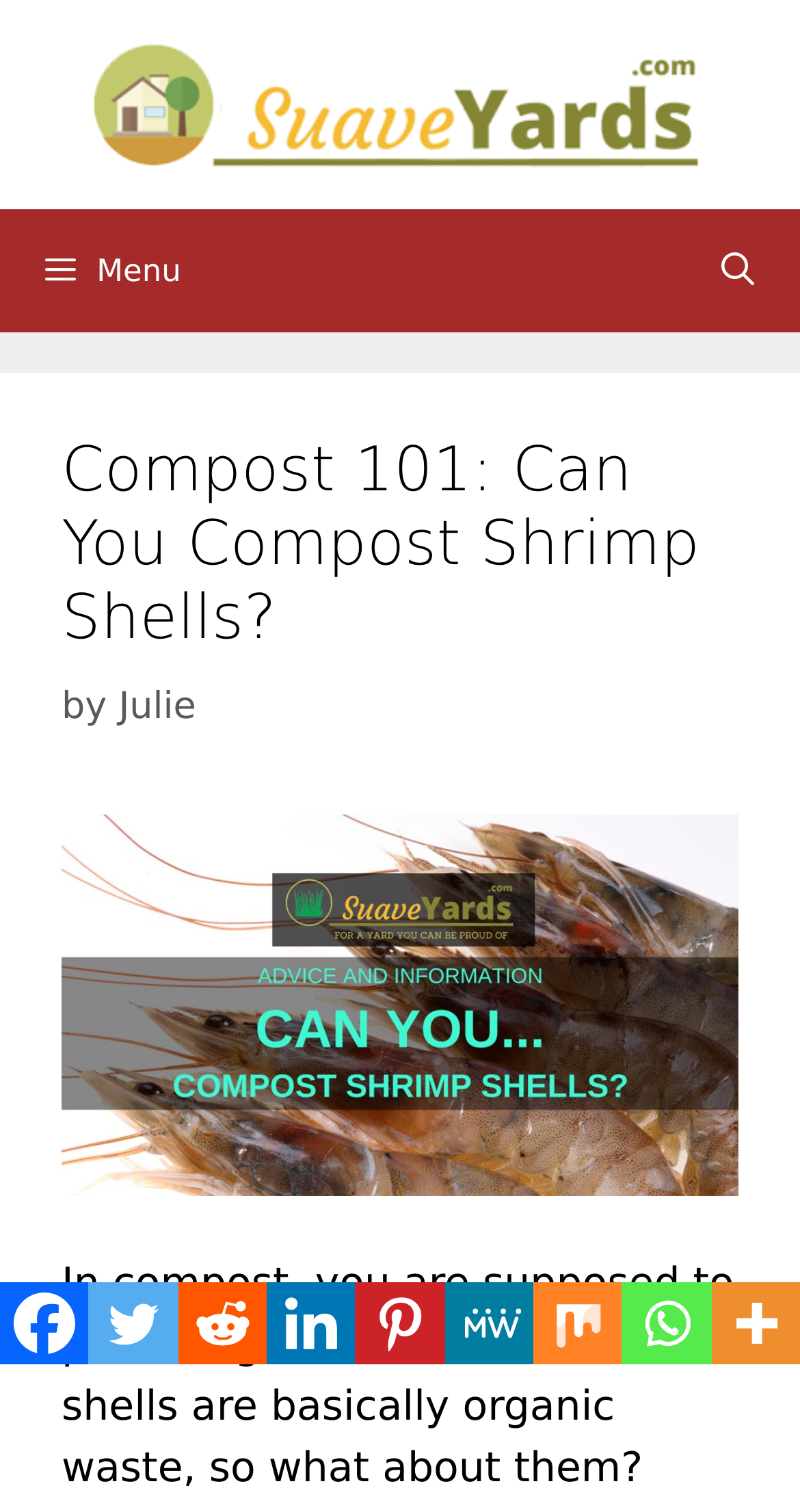Identify the bounding box coordinates for the element that needs to be clicked to fulfill this instruction: "Visit Julie's page". Provide the coordinates in the format of four float numbers between 0 and 1: [left, top, right, bottom].

[0.148, 0.453, 0.245, 0.482]